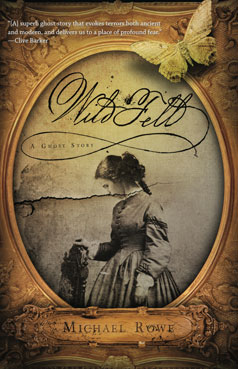Provide a thorough description of the contents of the image.

The image depicts the cover of the novel "Wild Fell: A Ghost Story" by Michael Rowe. The design features a vintage aesthetic, displaying a central photograph of a young girl in period attire, evoking a sense of nostalgia and eeriness. The photograph is framed by an ornate border which adds to the antique feel of the cover. Above the image, the title "Wild Fell" is elegantly scripted, hinting at the gothic themes of the novel. The subtitle "A Ghost Story" is subtly positioned beneath the title, indicating the genre's focus. The author's name, "Michael Rowe," is prominently displayed at the bottom of the cover. A delicate butterfly rests at the top corner, enhancing the mystical ambiance. This book is noted for its chilling narrative, having been a finalist for the Shirley Jackson Award, and invites readers to explore the haunting mysteries within its pages.